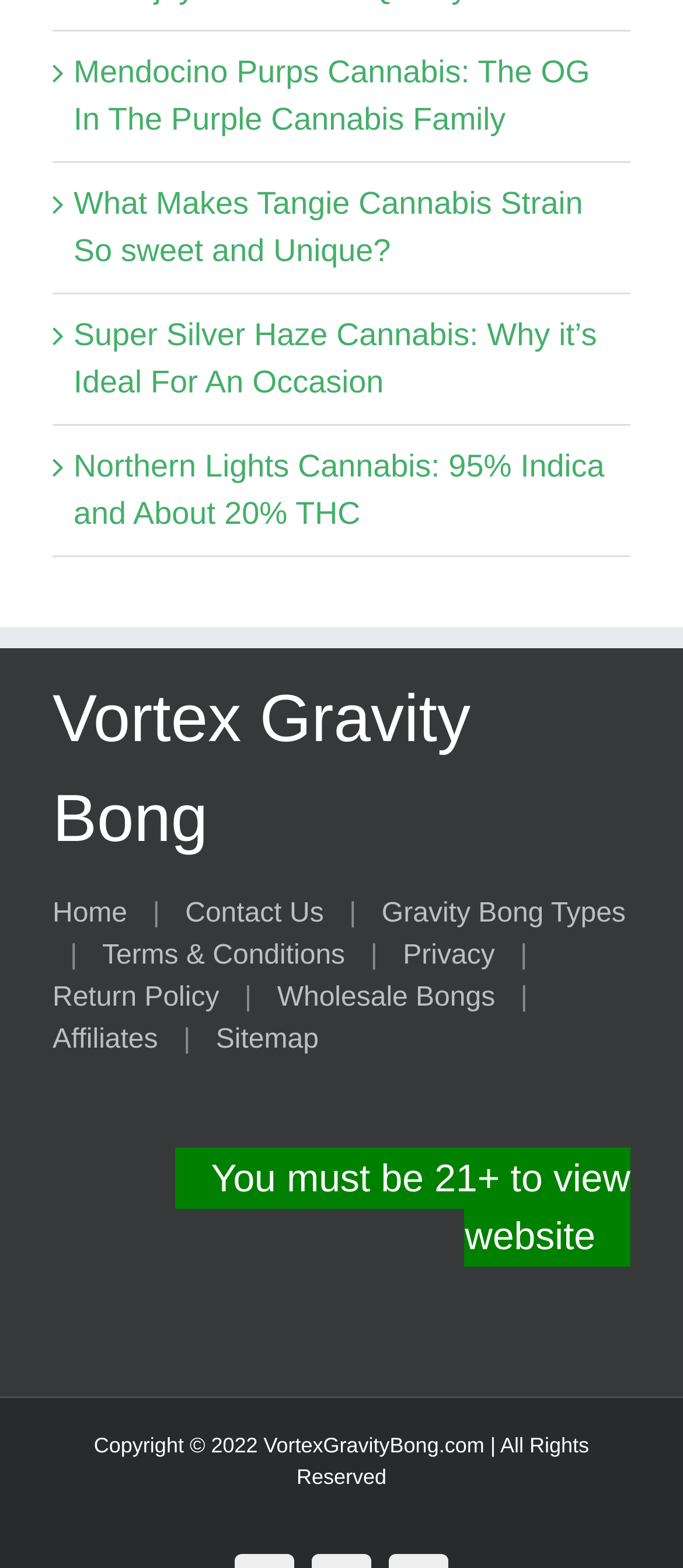Determine the bounding box for the described UI element: "Acknowledgement".

None